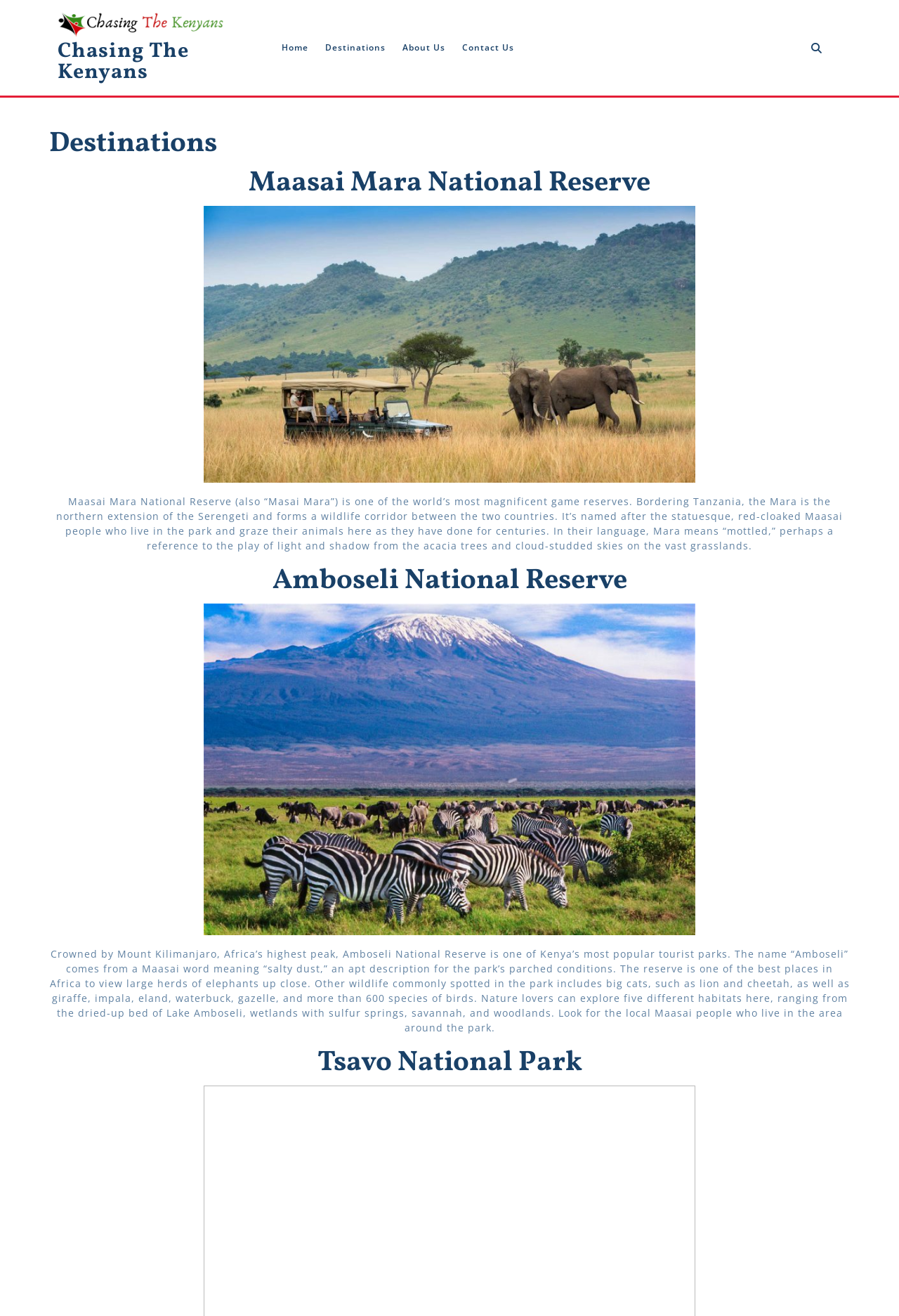What is the name of the mountain in Amboseli National Reserve?
Answer the question with a single word or phrase by looking at the picture.

Mount Kilimanjaro